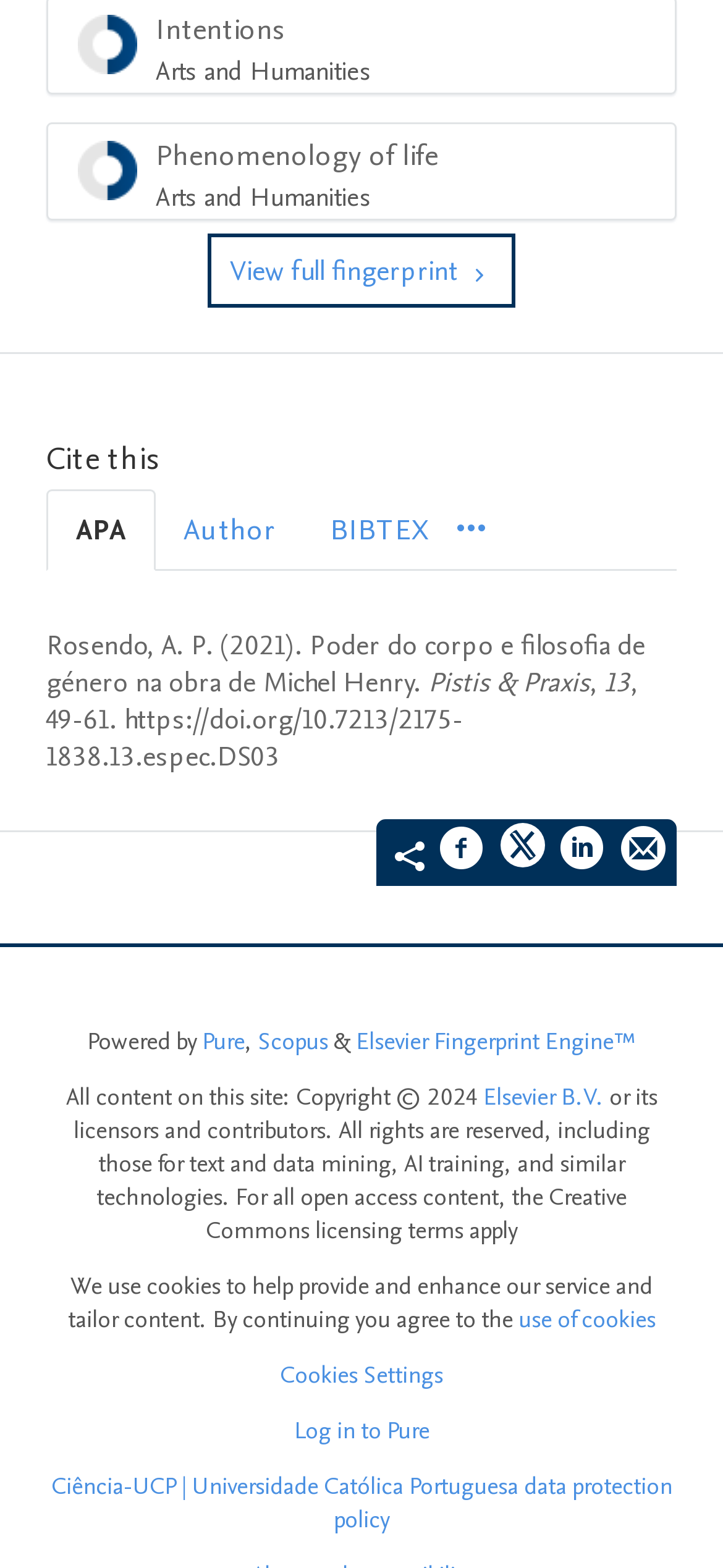Please pinpoint the bounding box coordinates for the region I should click to adhere to this instruction: "View full fingerprint".

[0.287, 0.149, 0.713, 0.197]